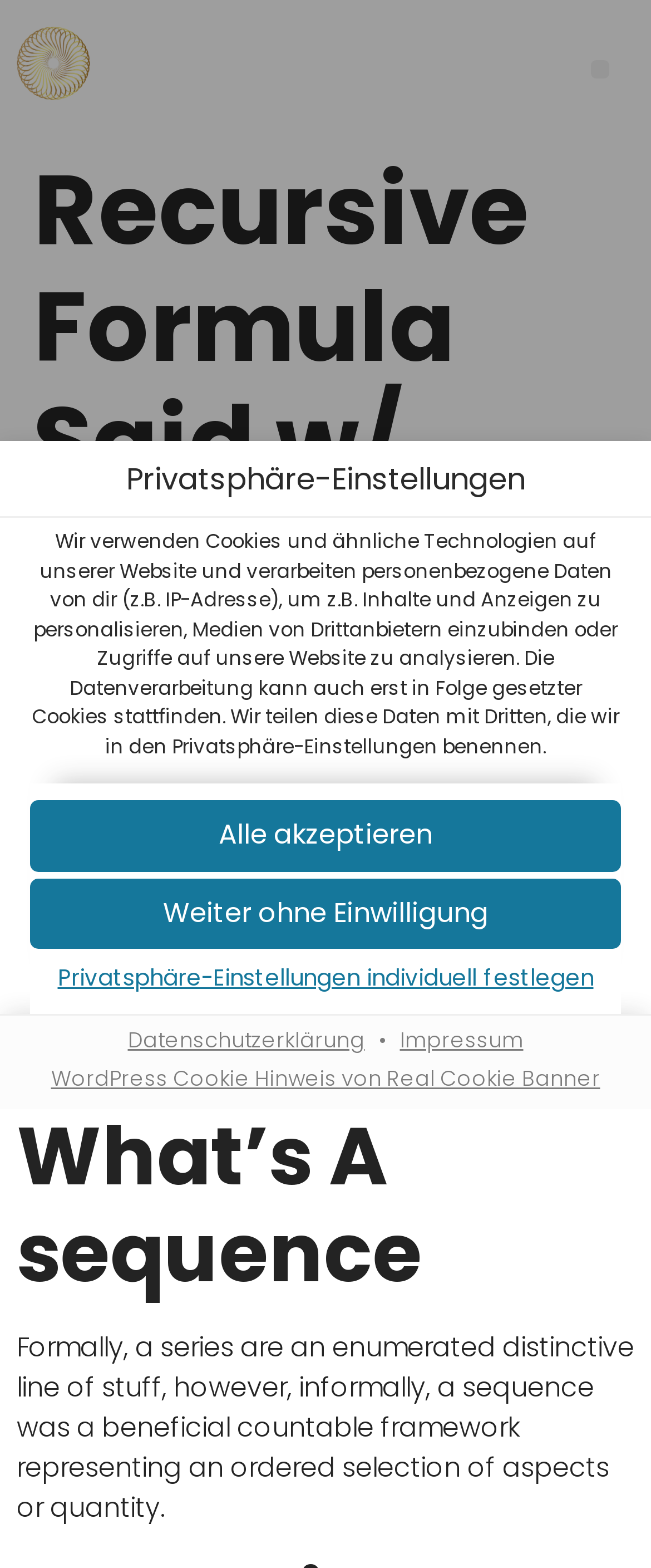Provide a one-word or short-phrase response to the question:
What is the topic of the static text element at the top of the privacy settings dialog?

Cookies and data processing